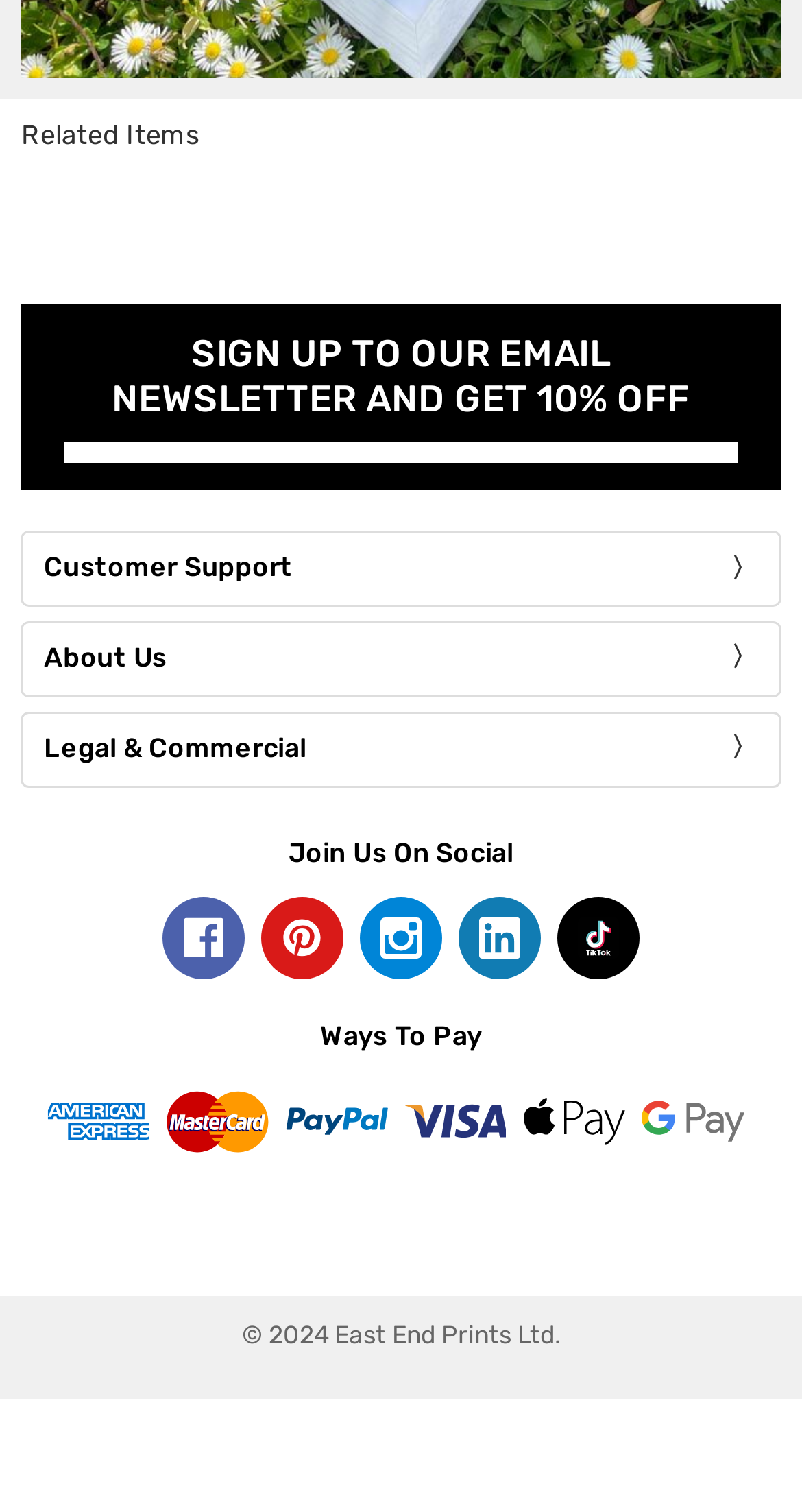What is the purpose of the 'Customer Support' section?
Please provide a full and detailed response to the question.

The 'Customer Support' section is indicated by the heading 'Customer Support 〉' with bounding box coordinates [0.027, 0.351, 0.973, 0.402]. It contains links to 'Contact Us', 'FAQs', 'Delivery', 'Returns', 'Wholesale Enquiries', and 'History of Art Prints: The Guide' which suggests that it is meant to provide customer support links.